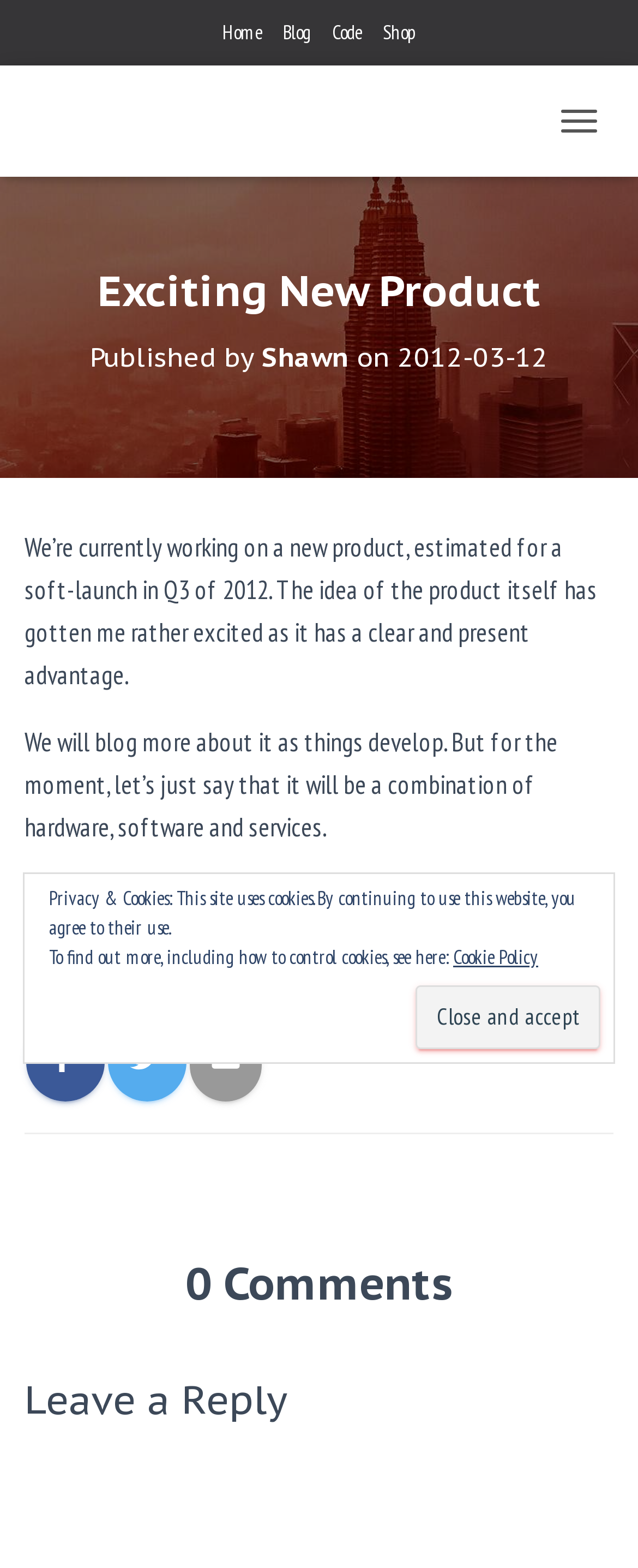Locate the bounding box coordinates of the clickable region to complete the following instruction: "go to home page."

[0.349, 0.0, 0.41, 0.042]